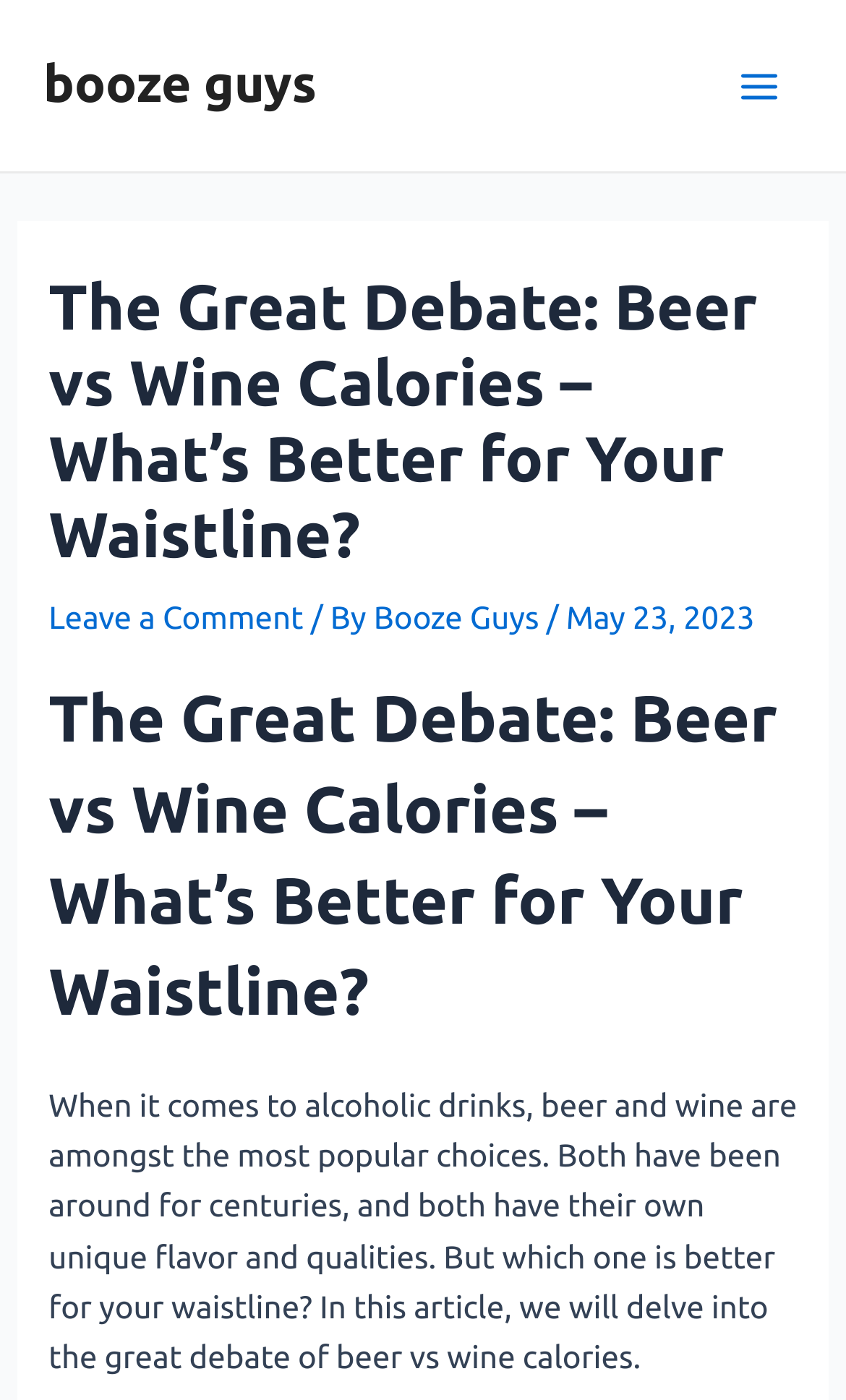When was the article published?
Answer with a single word or short phrase according to what you see in the image.

May 23, 2023